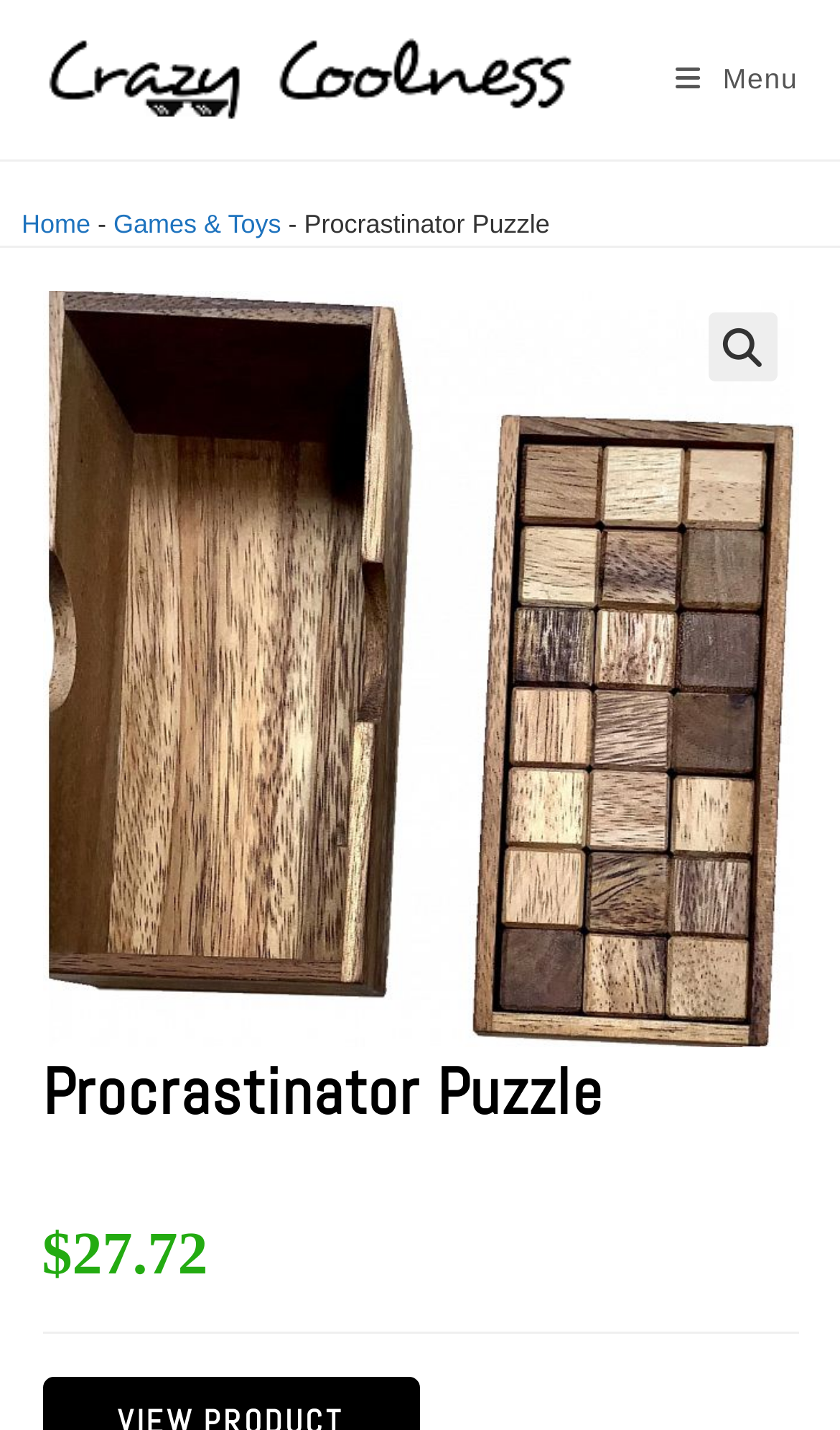Respond with a single word or phrase for the following question: 
What is the price of the puzzle?

$27.72